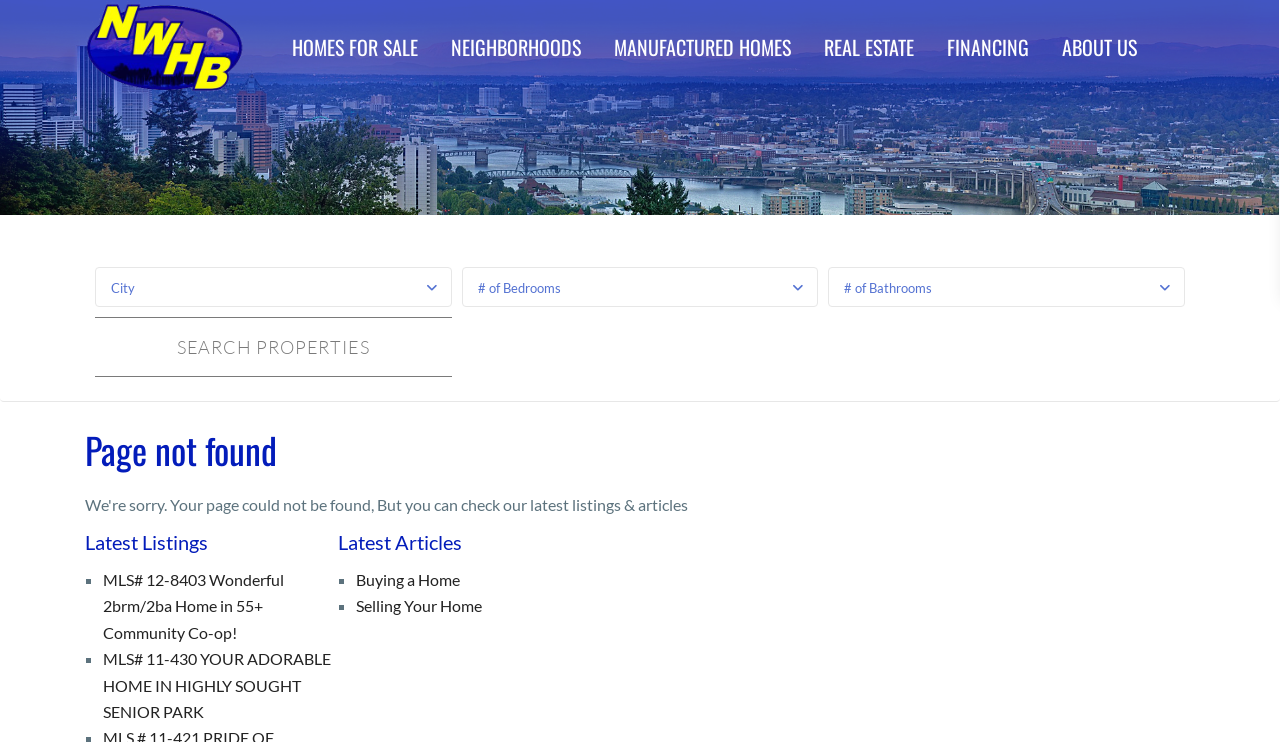Using the image as a reference, answer the following question in as much detail as possible:
What type of content is listed under 'Latest Articles'?

The 'Latest Articles' section lists links to articles related to real estate, such as 'Buying a Home' and 'Selling Your Home', which suggests that the website provides resources and information for individuals involved in the real estate market.